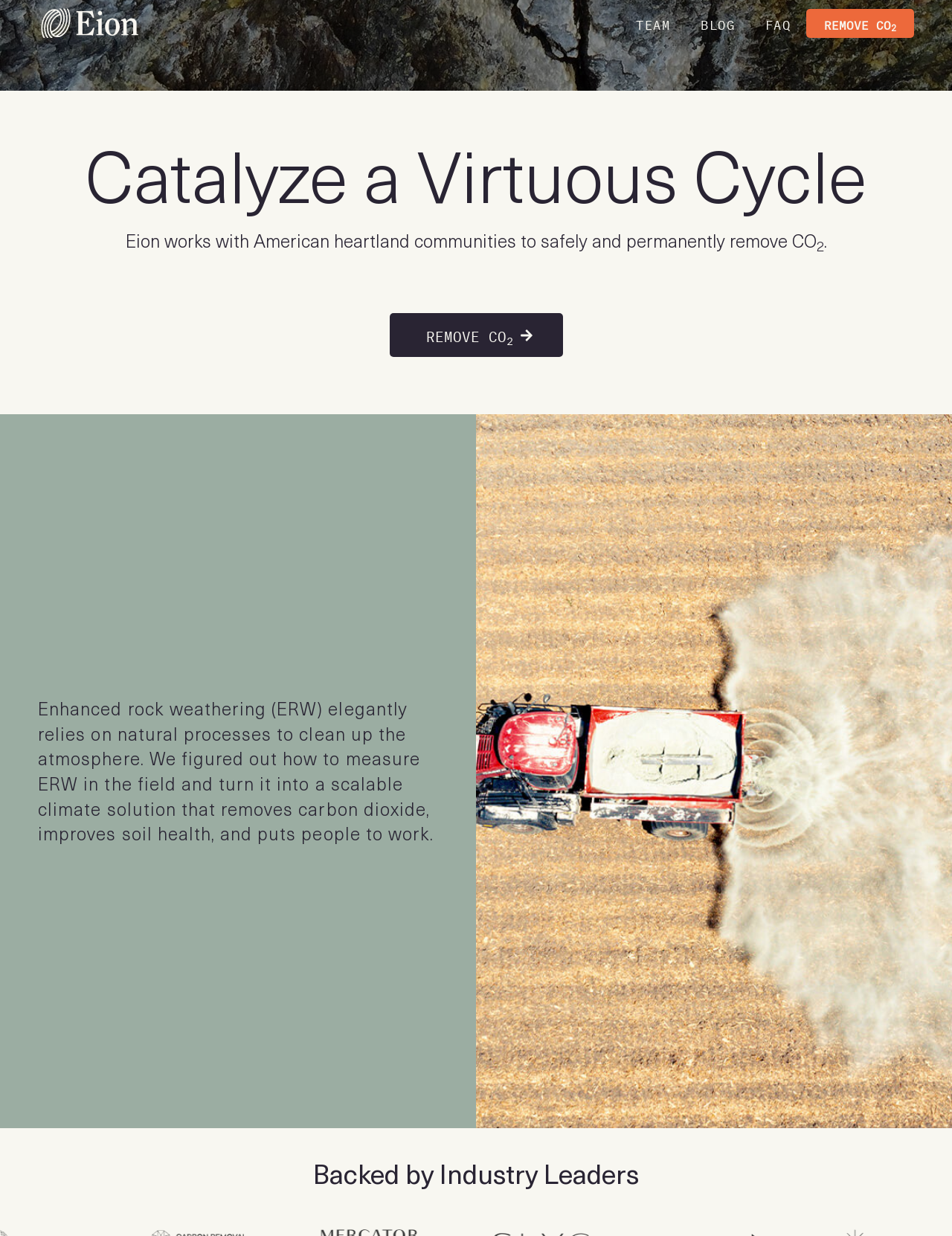What is the process used by Eion?
Refer to the image and answer the question using a single word or phrase.

Enhanced rock weathering